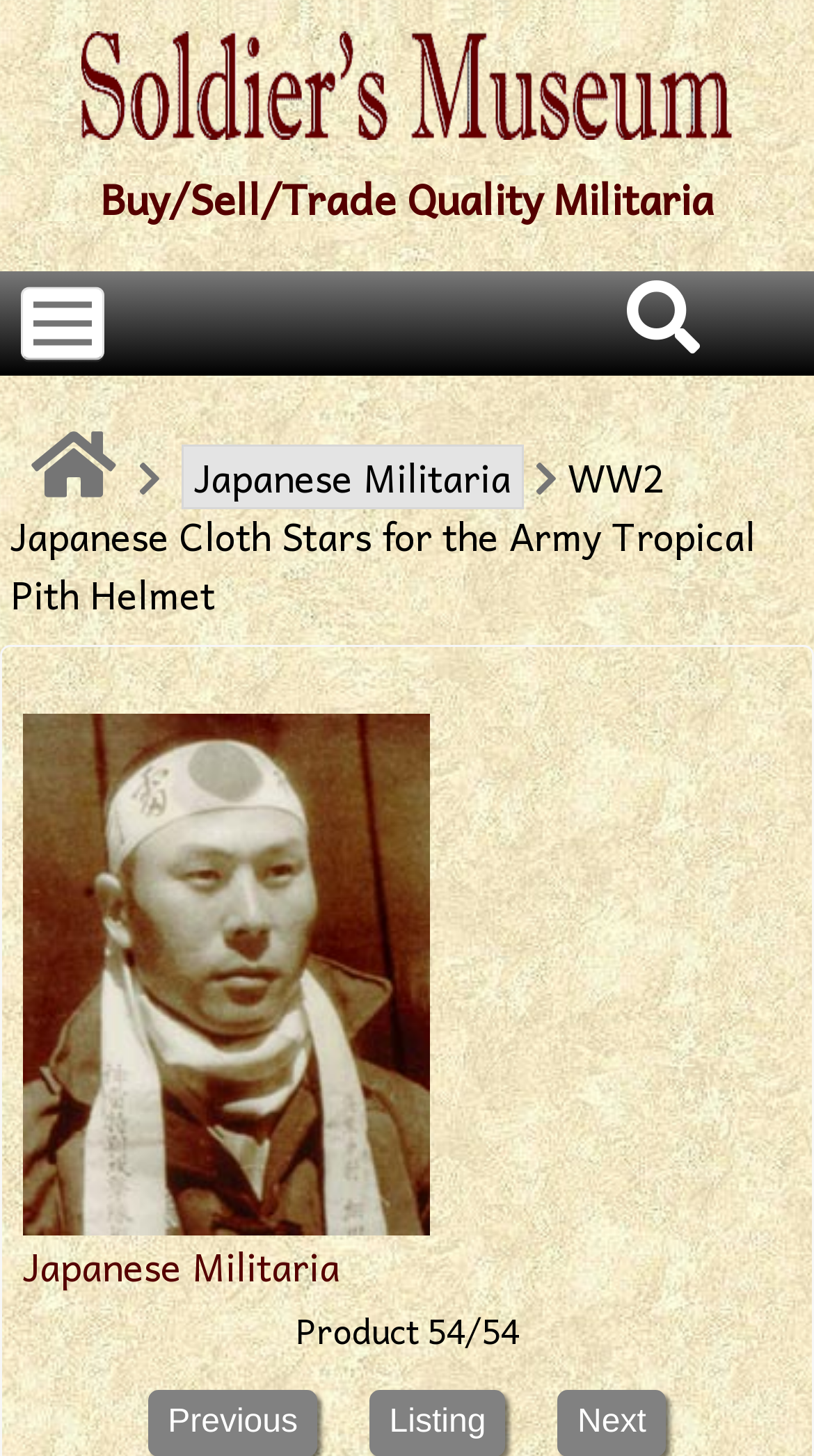Your task is to find and give the main heading text of the webpage.

Buy/Sell/Trade Quality Militaria